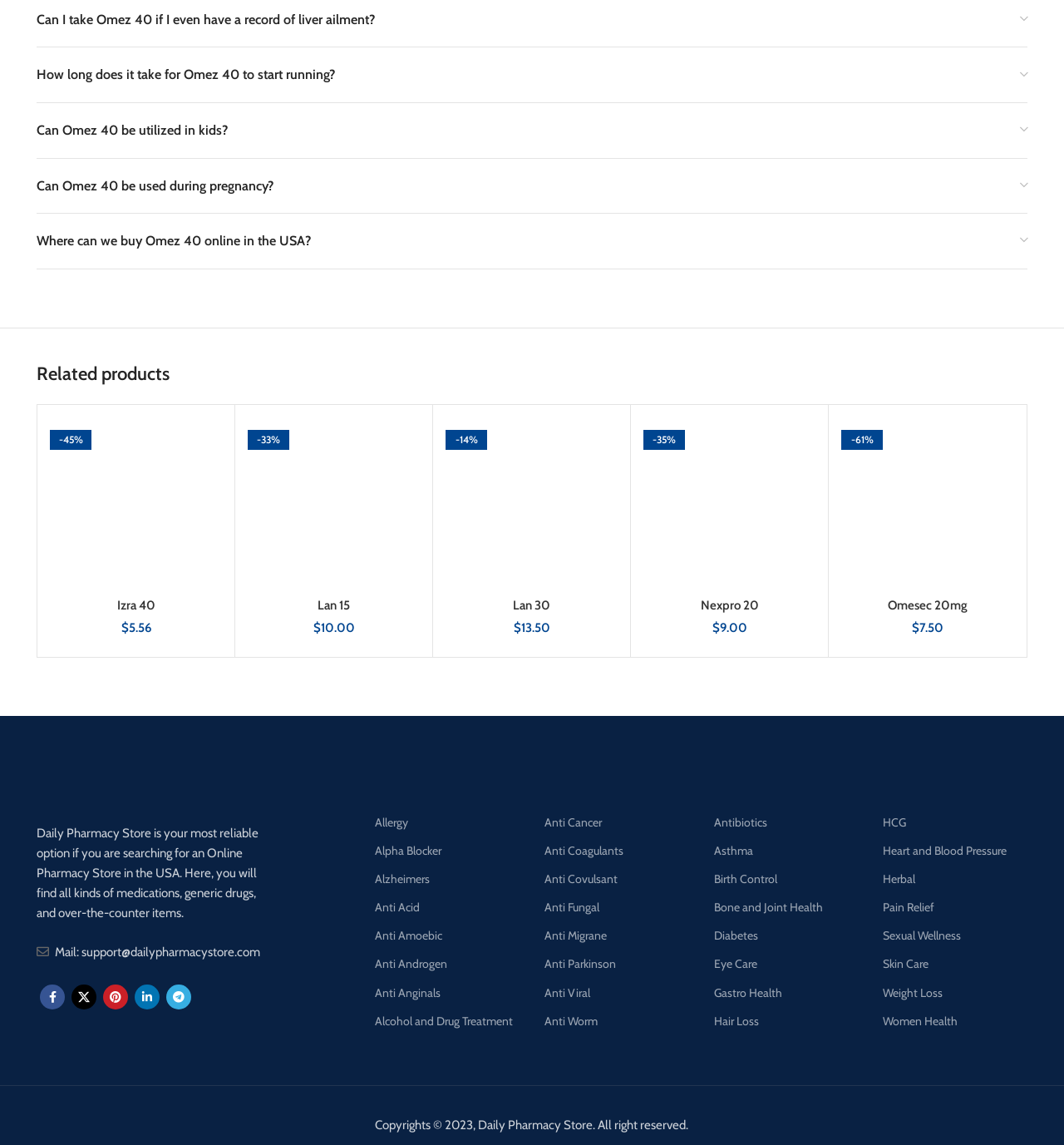Please identify the coordinates of the bounding box that should be clicked to fulfill this instruction: "View the 'Lan 15' product".

[0.233, 0.364, 0.395, 0.515]